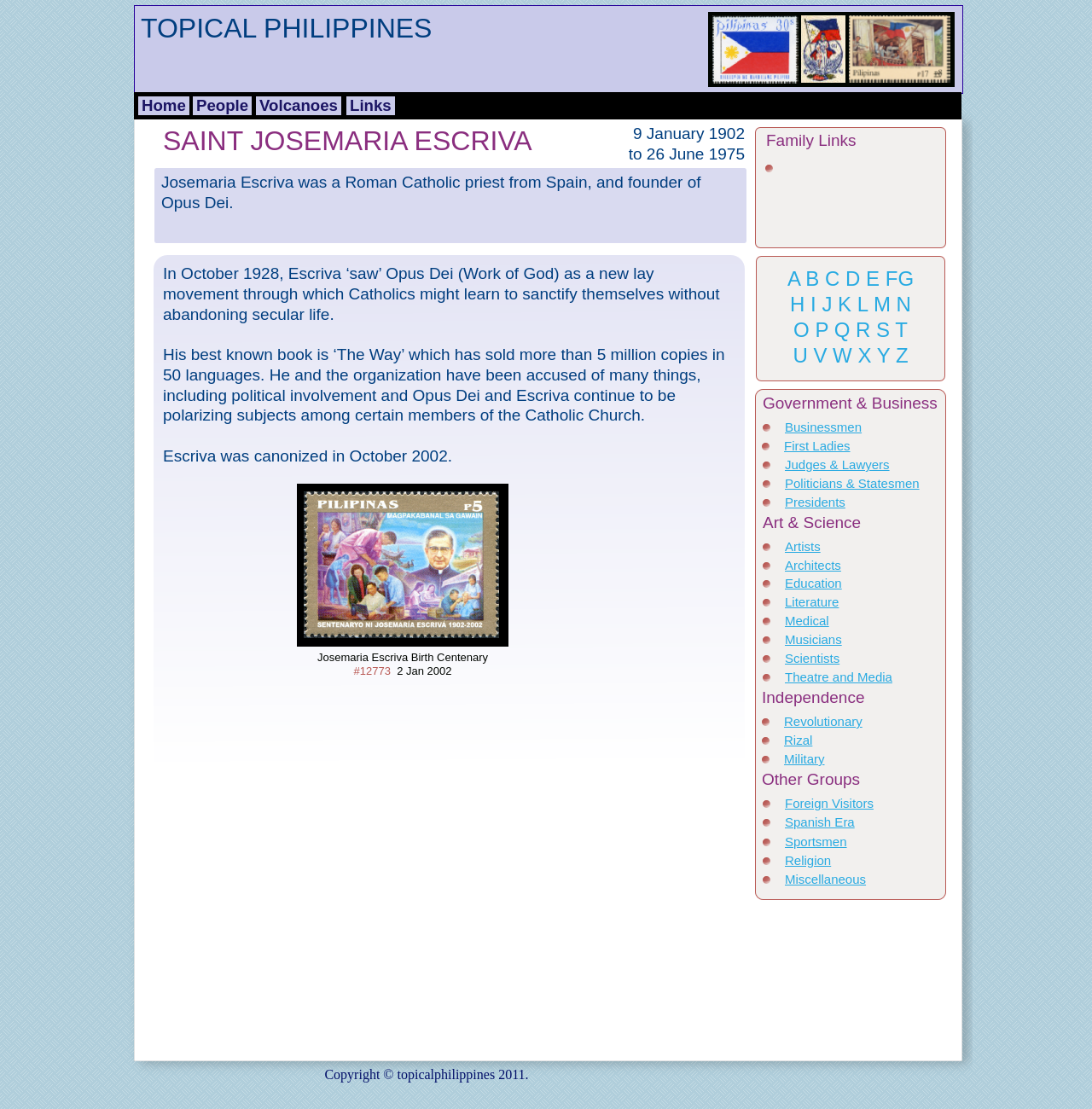Identify the bounding box coordinates of the element that should be clicked to fulfill this task: "View the 'People' section". The coordinates should be provided as four float numbers between 0 and 1, i.e., [left, top, right, bottom].

[0.177, 0.087, 0.231, 0.104]